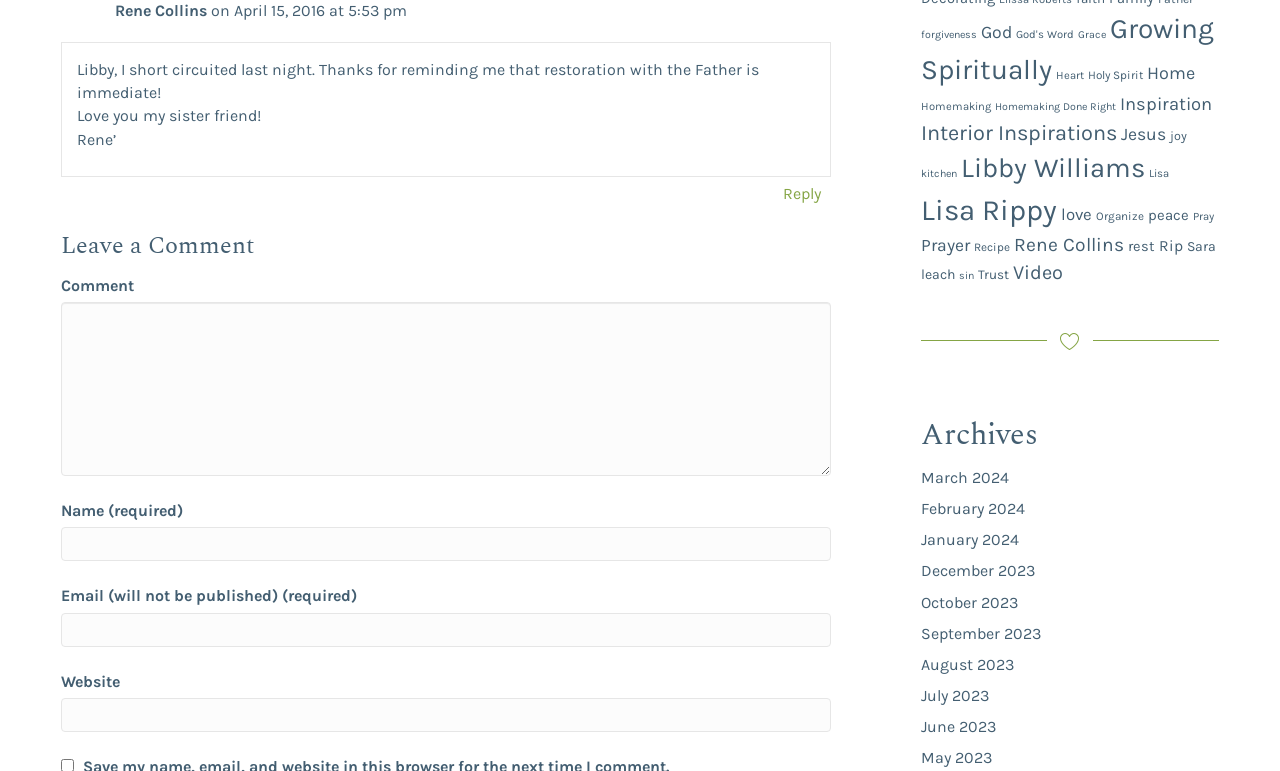How many required fields are there in the comment form?
Based on the visual information, provide a detailed and comprehensive answer.

There are two required fields in the comment form: 'Name (required)' and 'Email (will not be published) (required)'.